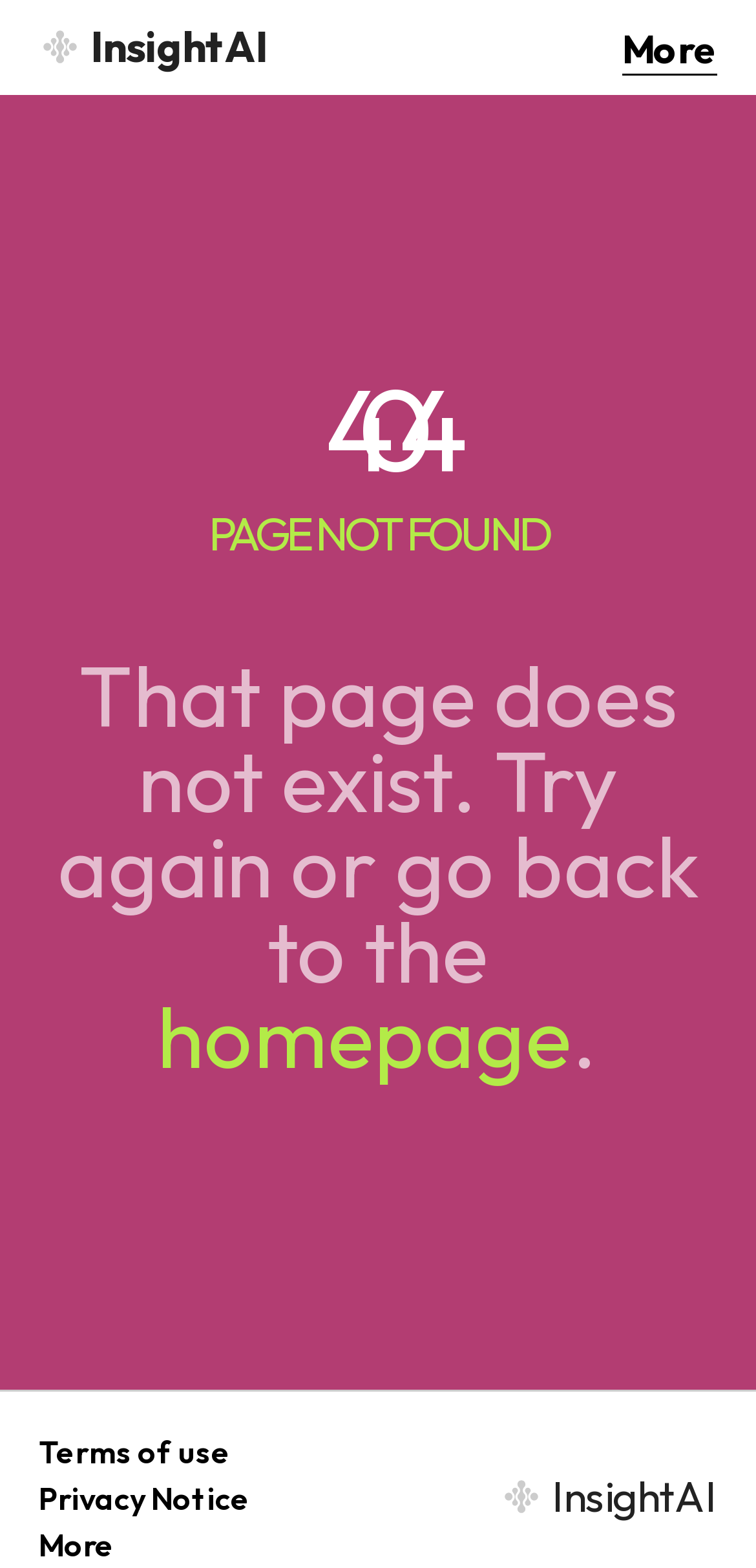Please identify the bounding box coordinates of the element's region that I should click in order to complete the following instruction: "check confessions". The bounding box coordinates consist of four float numbers between 0 and 1, i.e., [left, top, right, bottom].

[0.074, 0.376, 0.926, 0.432]